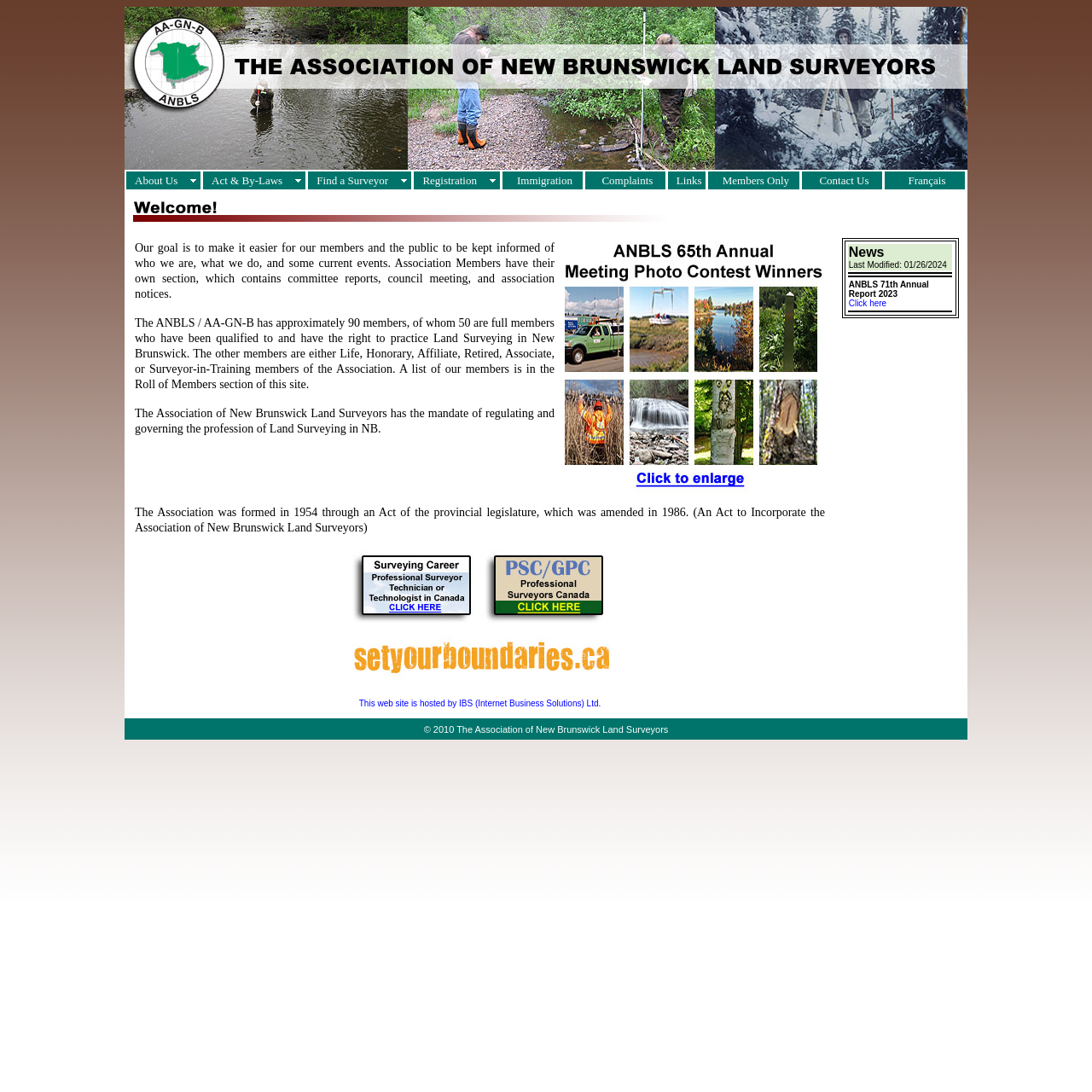Please specify the bounding box coordinates of the region to click in order to perform the following instruction: "Click Act & By-Laws".

[0.186, 0.157, 0.281, 0.173]